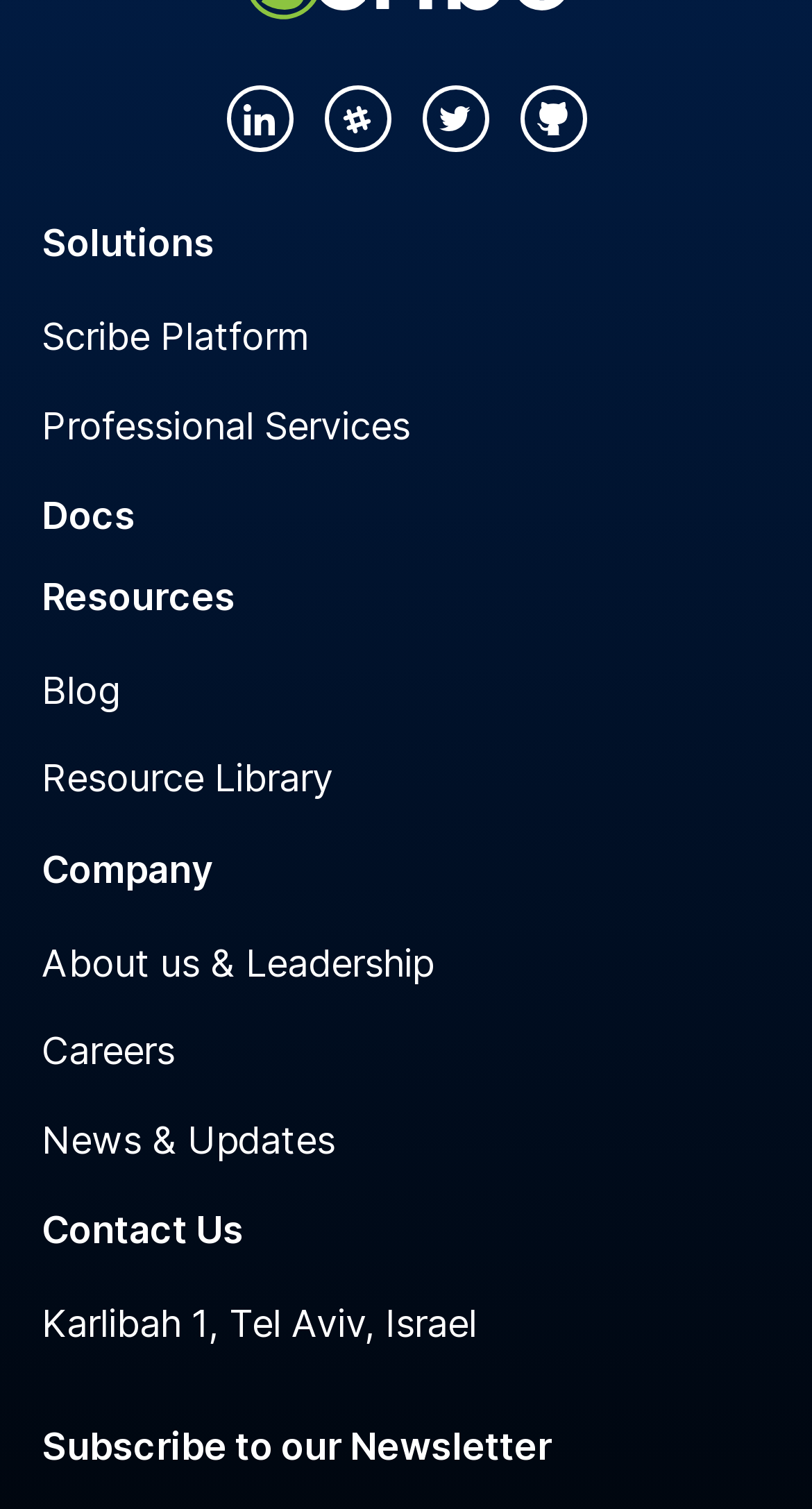Identify the bounding box coordinates of the section to be clicked to complete the task described by the following instruction: "Click the link to view the author's profile". The coordinates should be four float numbers between 0 and 1, formatted as [left, top, right, bottom].

None